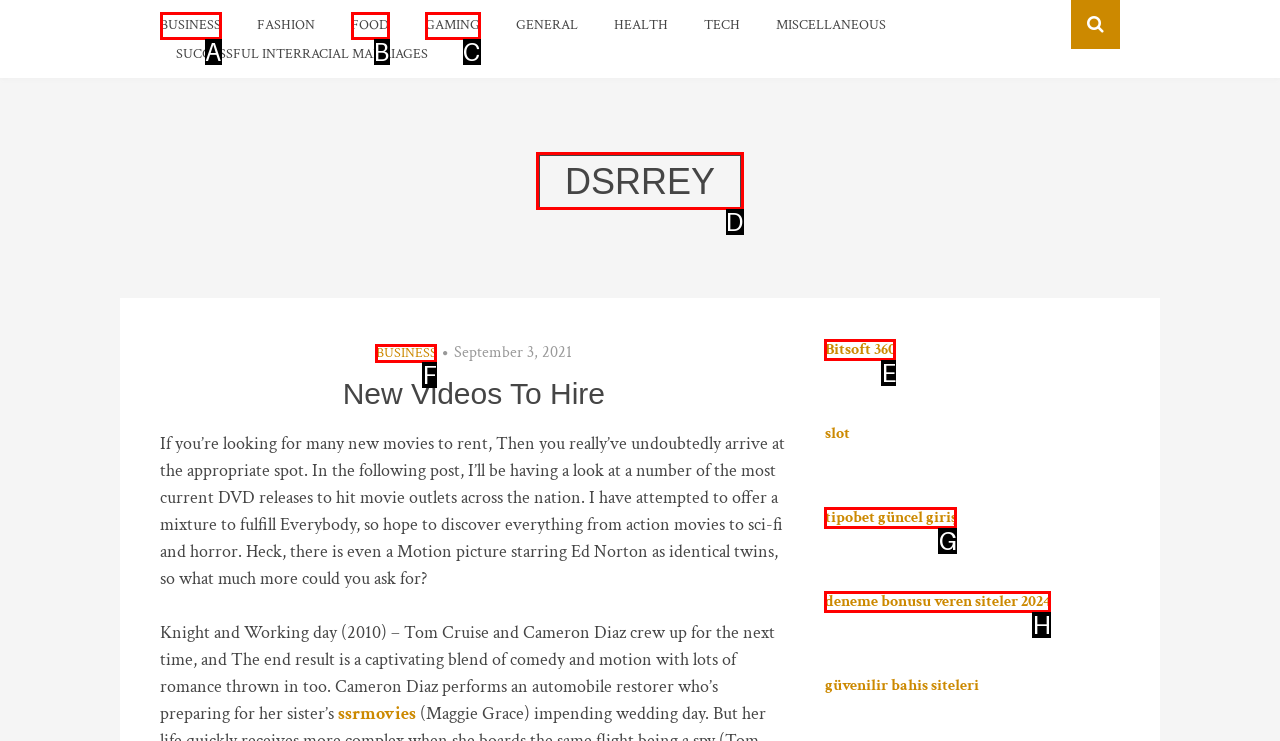Which UI element matches this description: Bitsoft 360?
Reply with the letter of the correct option directly.

E